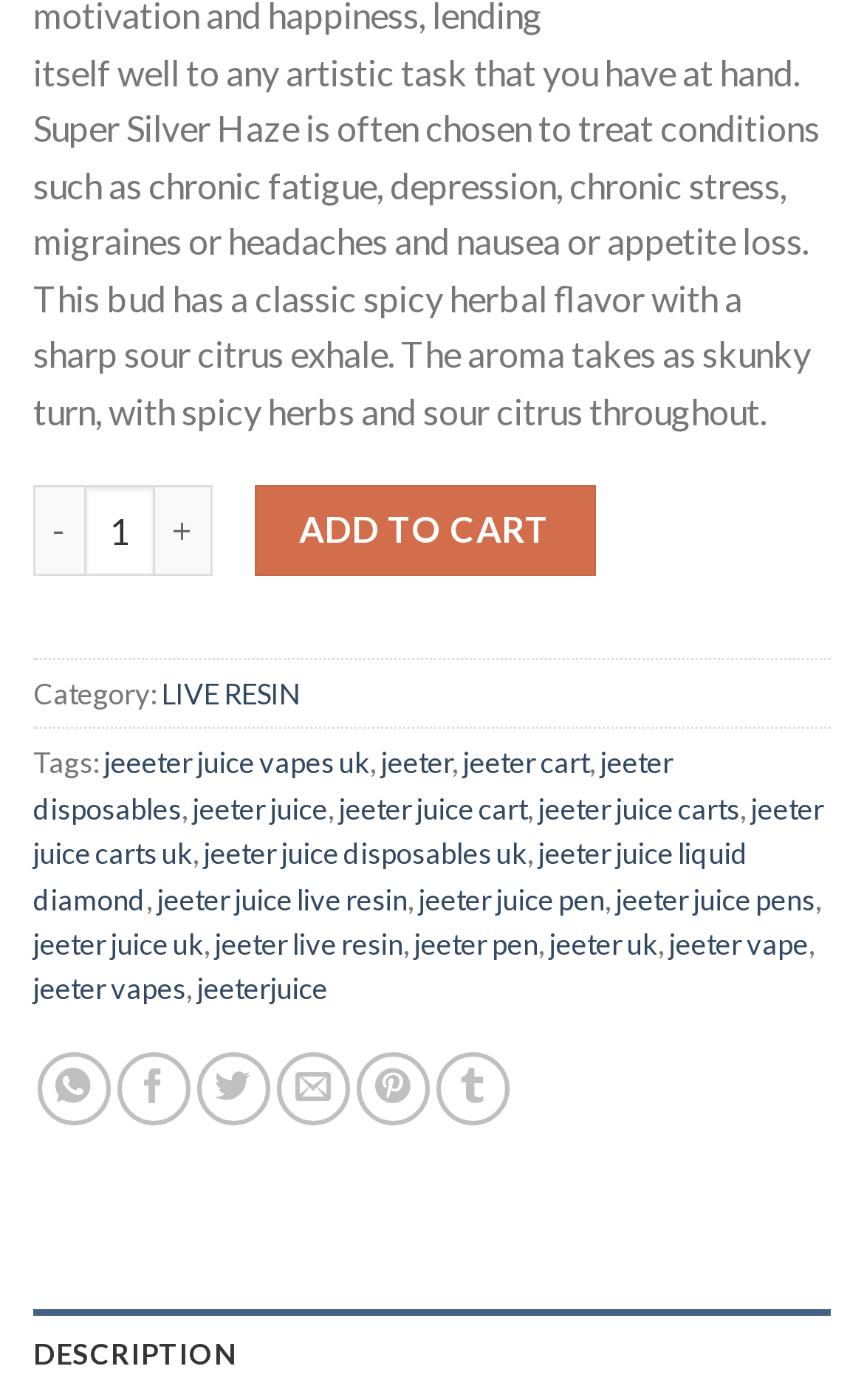Based on the element description jeeter juice liquid diamond, identify the bounding box coordinates for the UI element. The coordinates should be in the format (top-left x, top-left y, bottom-right x, bottom-right y) and within the 0 to 1 range.

[0.038, 0.597, 0.867, 0.654]